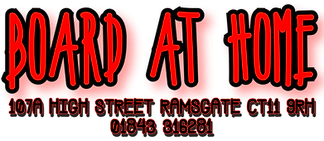Provide a comprehensive description of the image.

The image prominently displays the text "BOARD AT HOME" in a bold, eye-catching font with red coloring, emphasizing its playful and inviting atmosphere. Beneath the main title, the address "107A HIGH STREET RAMSGATE CT11 9RH" is clearly stated, along with the contact number "01843 316281." This combination of elements suggests that the business focuses on board games and related activities, with the address indicating its physical location in Ramsgate. The design conveys a sense of fun and community engagement, appealing to both locals and visitors interested in board games.